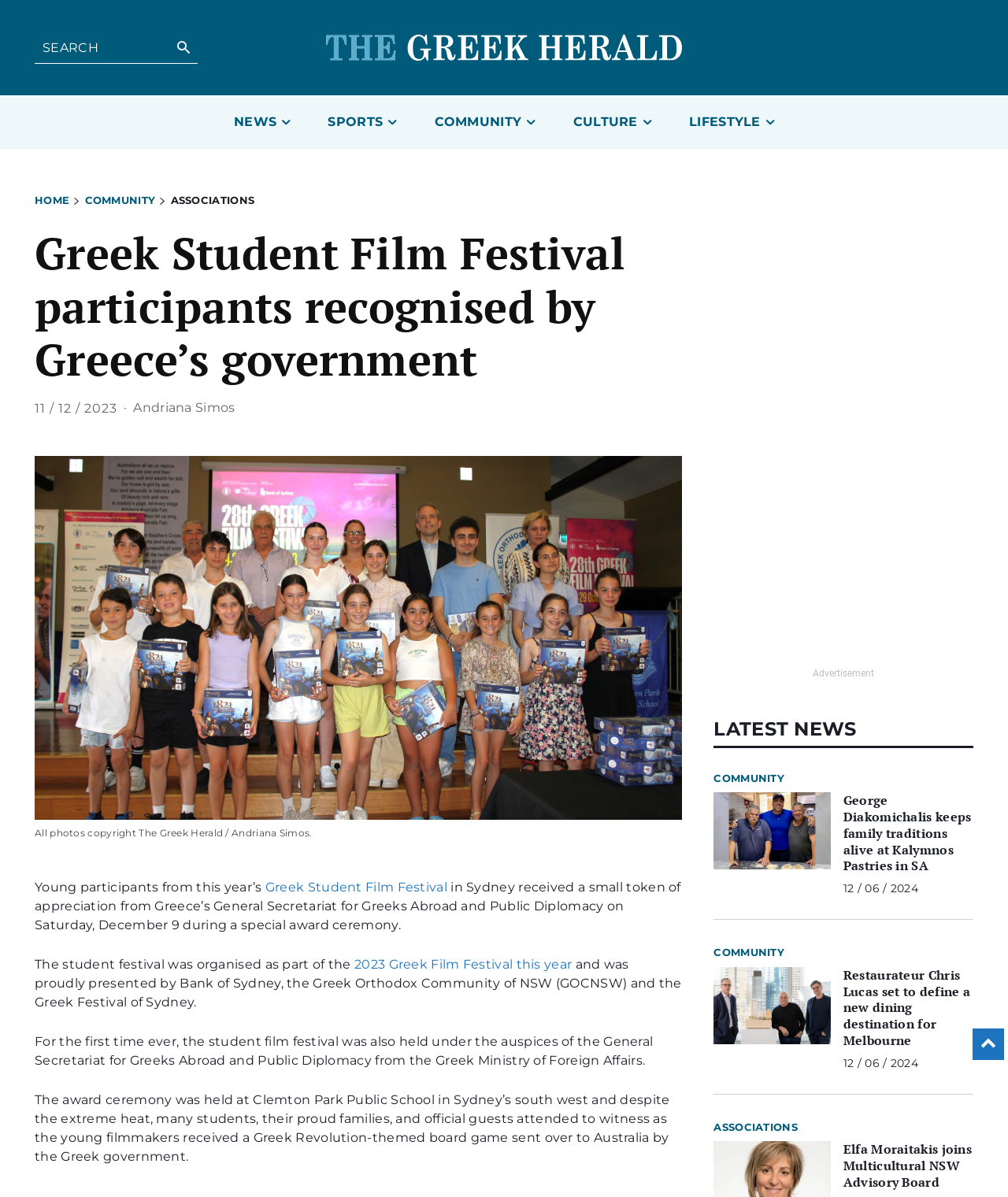What is the date of the award ceremony mentioned in the article?
Provide a thorough and detailed answer to the question.

I found the answer by reading the article's content, specifically the sentence 'in Sydney received a small token of appreciation from Greece’s General Secretariat for Greeks Abroad and Public Diplomacy on Saturday, December 9 during a special award ceremony.' which mentions the date of the award ceremony.